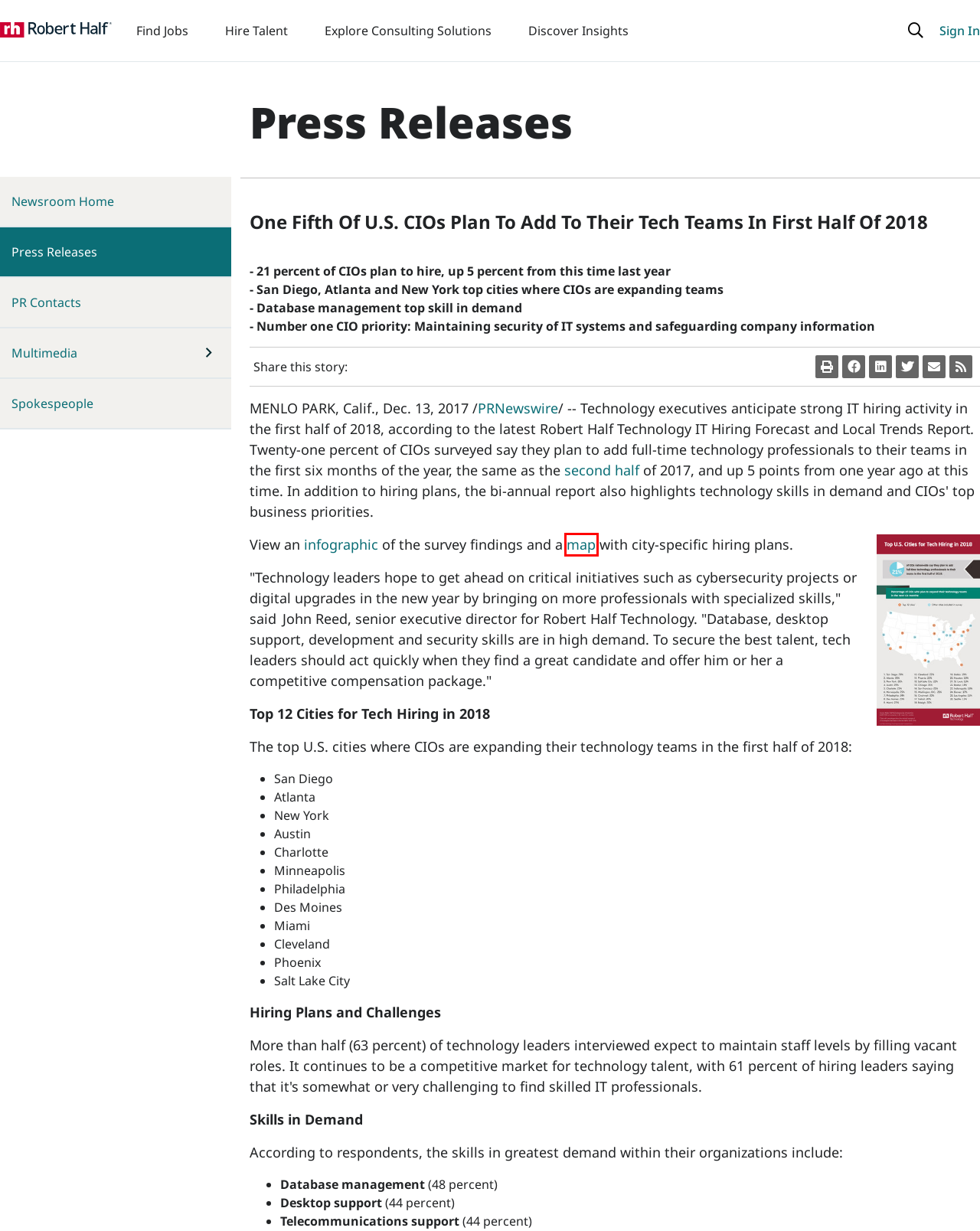You see a screenshot of a webpage with a red bounding box surrounding an element. Pick the webpage description that most accurately represents the new webpage after interacting with the element in the red bounding box. The options are:
A. U.S. CIOs Reveal Hiring Plans For Second Half Of 2017 - Jun 22, 2017
B. Welcome to LWC Communities!
C. Top U.S. Cities for Tech Hiring in 2018 | Robert Half
D. Newsroom
E. News Releases | Robert Half
F. IT Hiring Forecast, First Half of 2018 | Robert Half
G. Multimedia
H. Job Search: Find Your Next Role | Robert Half

C